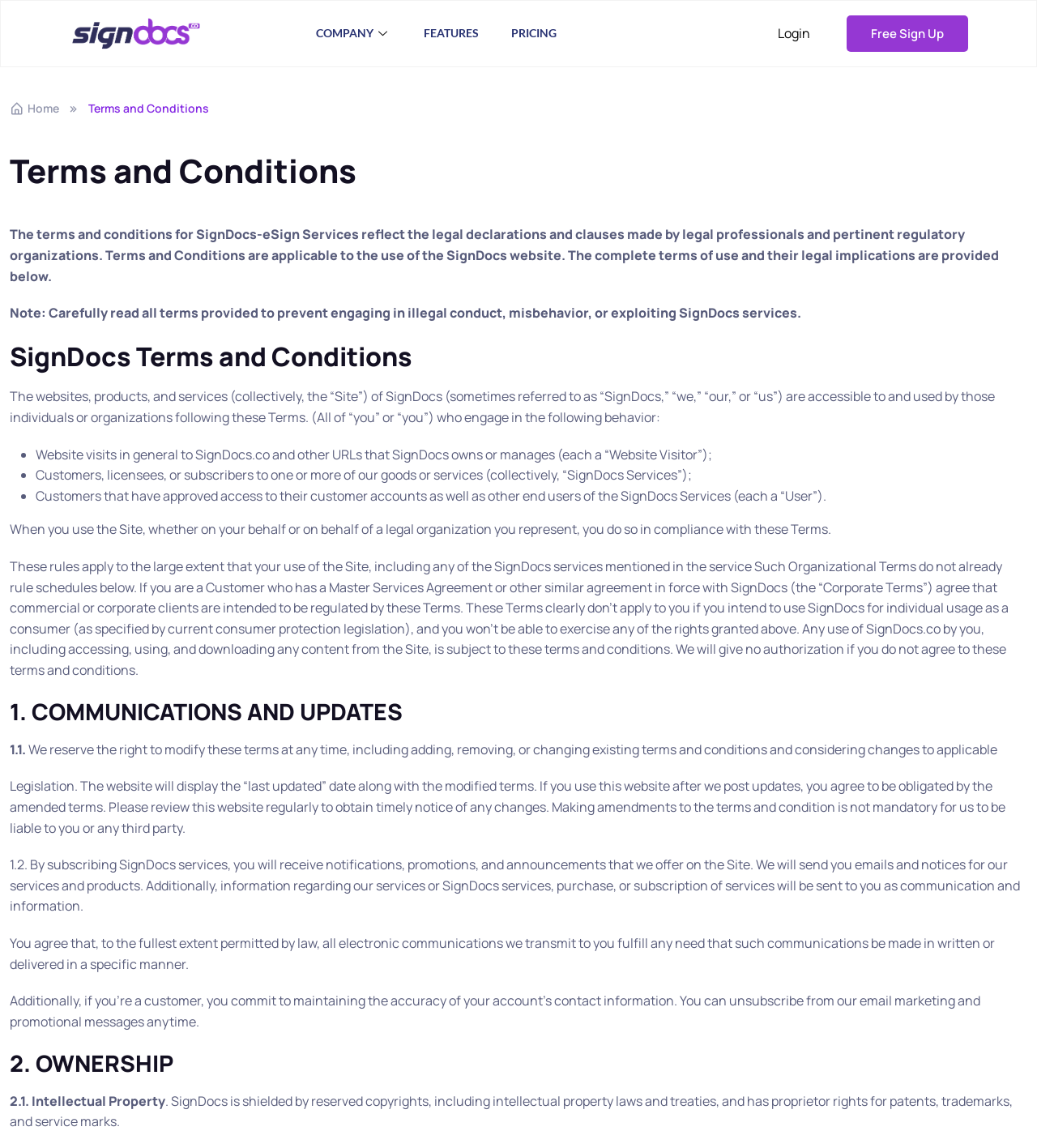Generate an in-depth caption that captures all aspects of the webpage.

The webpage is titled "Terms and Conditions - SignDocs" and has a navigation menu at the top with links to "COMPANY", "FEATURES", "PRICING", "Login", and "Free Sign Up". Below the navigation menu, there is a breadcrumb navigation section with a link to "Home". 

The main content of the webpage is divided into sections, each with a heading. The first section is titled "Terms and Conditions" and provides an introduction to the terms and conditions of using the SignDocs website and services. The text explains that the terms and conditions are applicable to the use of the website and services, and that users must carefully read the terms to prevent engaging in illegal conduct or misbehavior.

The next section is titled "SignDocs Terms and Conditions" and outlines the scope of the terms, including who is bound by the terms and what constitutes a "Website Visitor", "Customer", or "User". 

The webpage then lists several terms and conditions, including a section titled "1. COMMUNICATIONS AND UPDATES" which explains that SignDocs reserves the right to modify the terms at any time and that users will be bound by the amended terms if they continue to use the website. 

Another section titled "2. OWNERSHIP" discusses intellectual property rights, stating that SignDocs has proprietary rights for patents, trademarks, and service marks.

Throughout the webpage, there are several paragraphs of text explaining the terms and conditions in detail, with headings and subheadings to organize the content.